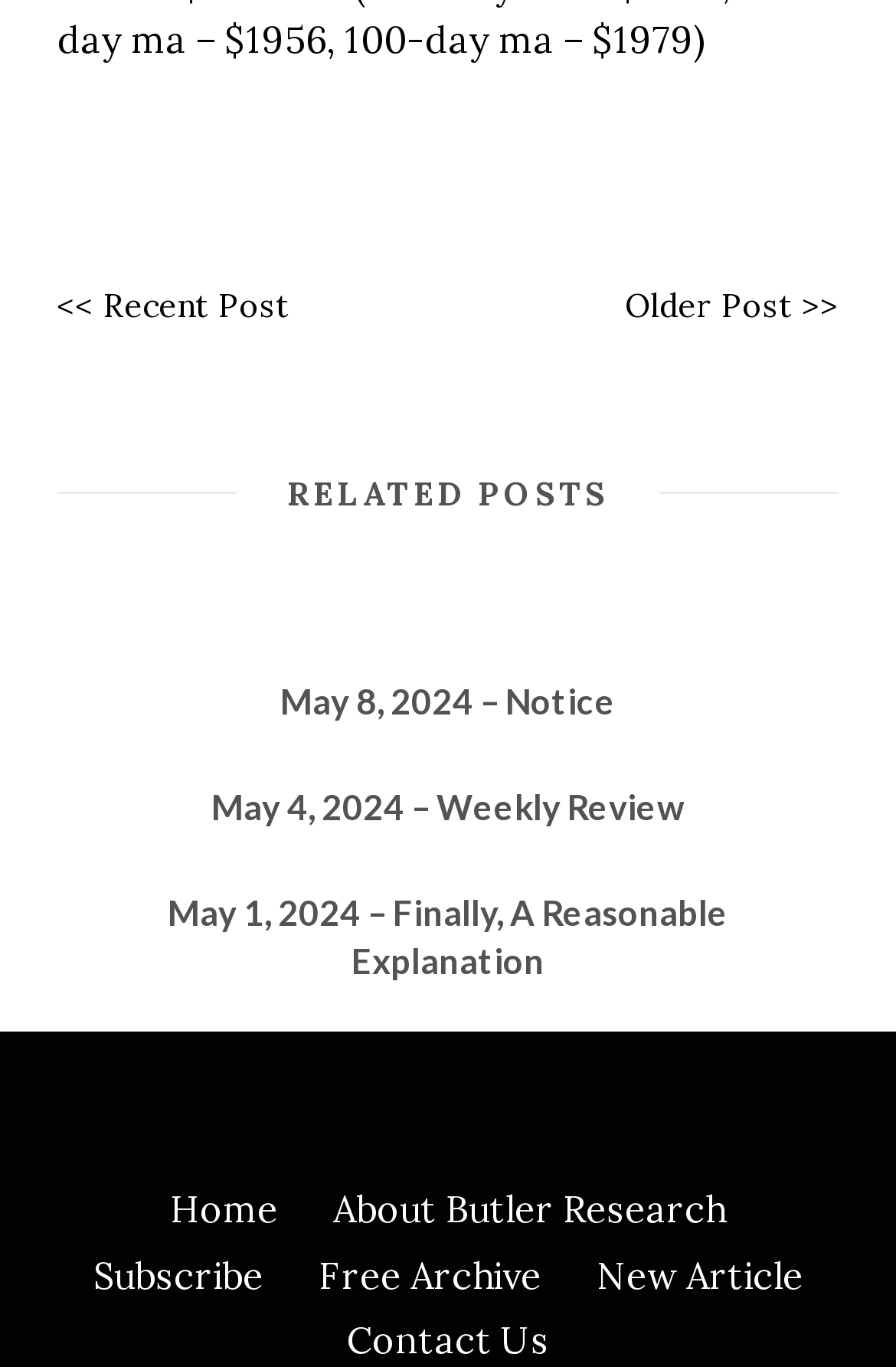Find the bounding box coordinates corresponding to the UI element with the description: "Contact Us". The coordinates should be formatted as [left, top, right, bottom], with values as floats between 0 and 1.

[0.387, 0.964, 0.613, 0.997]